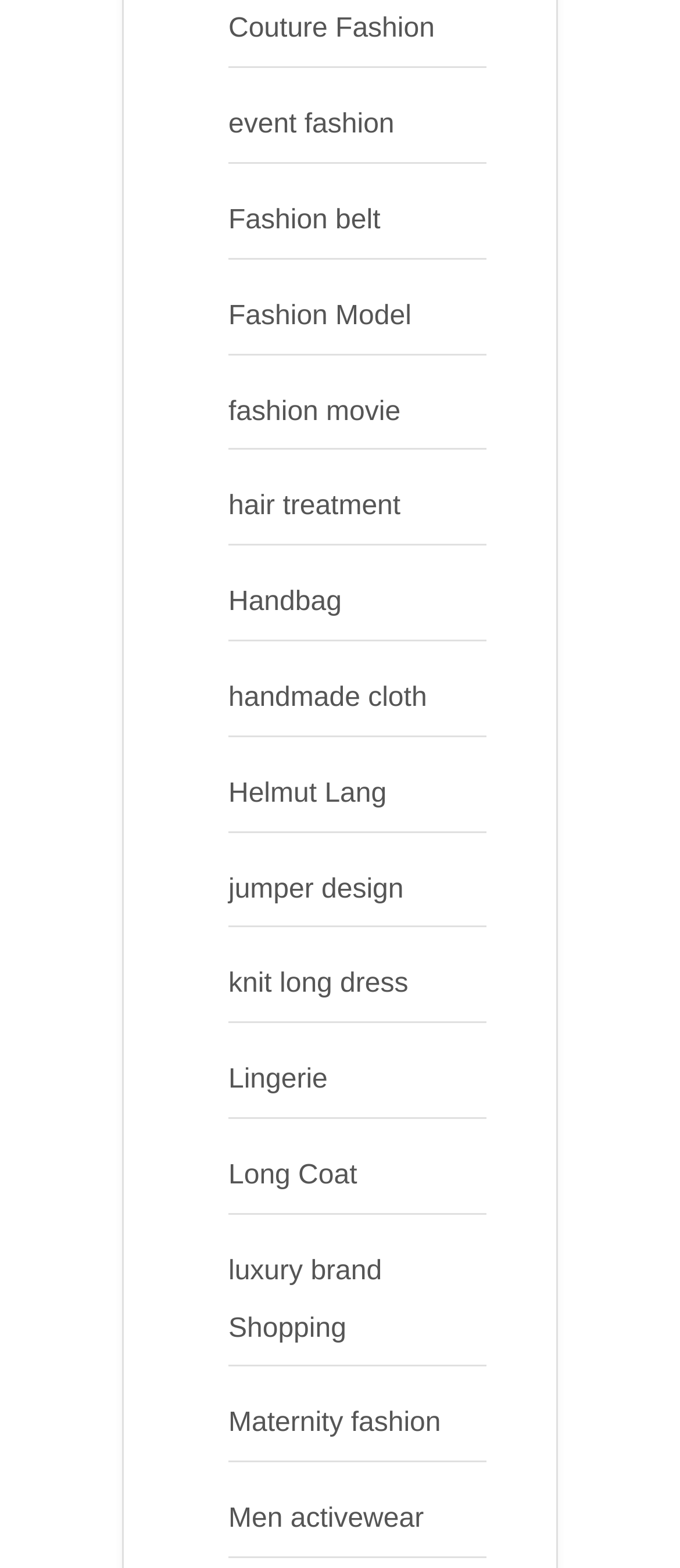Please locate the bounding box coordinates of the element that should be clicked to complete the given instruction: "Learn about luxury brand Shopping".

[0.336, 0.801, 0.562, 0.856]